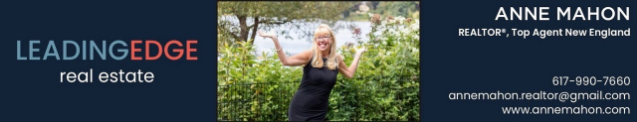Using the information from the screenshot, answer the following question thoroughly:
What is the website URL mentioned in the advertisement?

The image displays Anne Mahon's website URL, www.annemahon.com, which is provided for further engagement and to learn more about her services as a real estate agent.